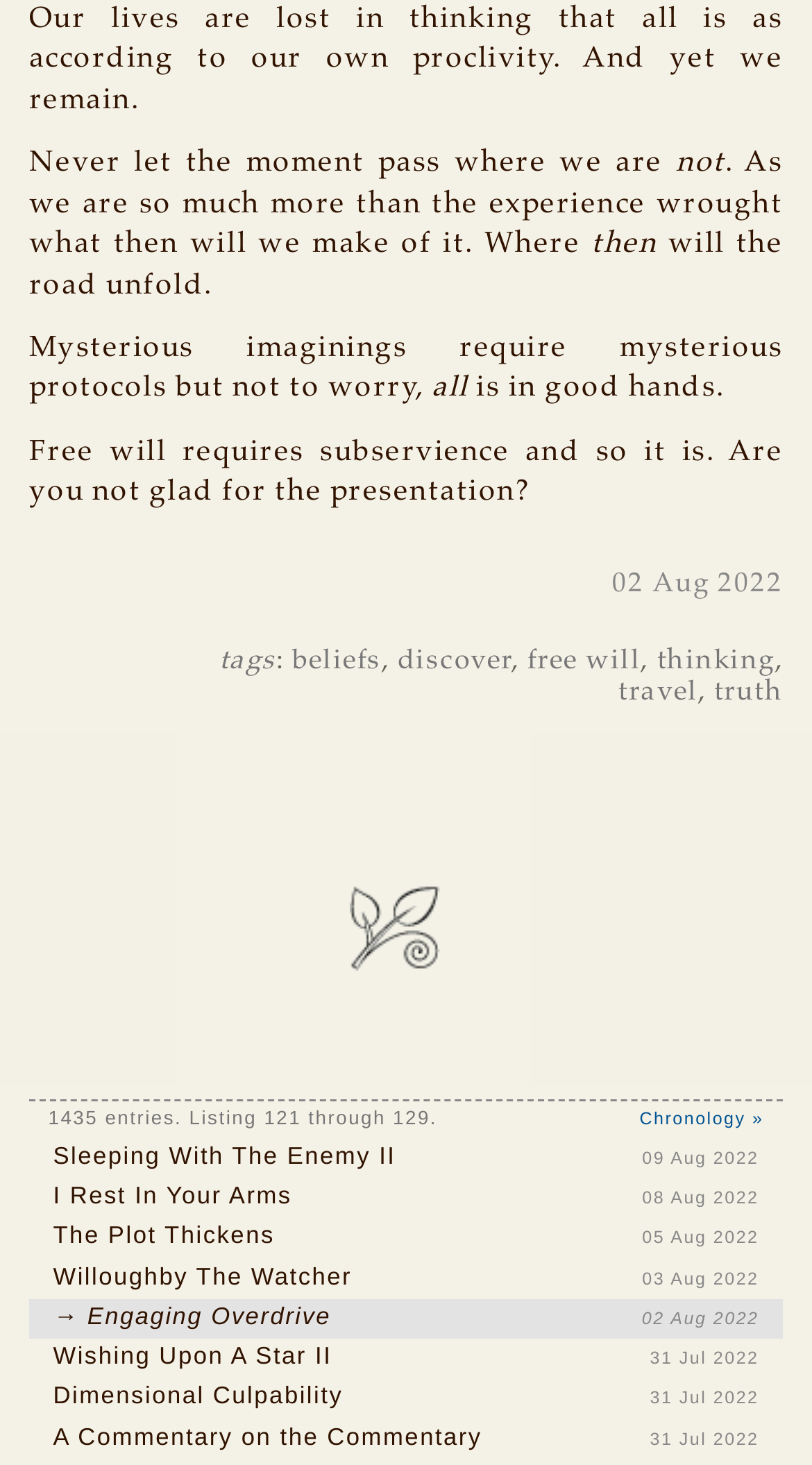Please specify the bounding box coordinates of the clickable region to carry out the following instruction: "Click on the 'tags' link". The coordinates should be four float numbers between 0 and 1, in the format [left, top, right, bottom].

[0.27, 0.441, 0.34, 0.462]